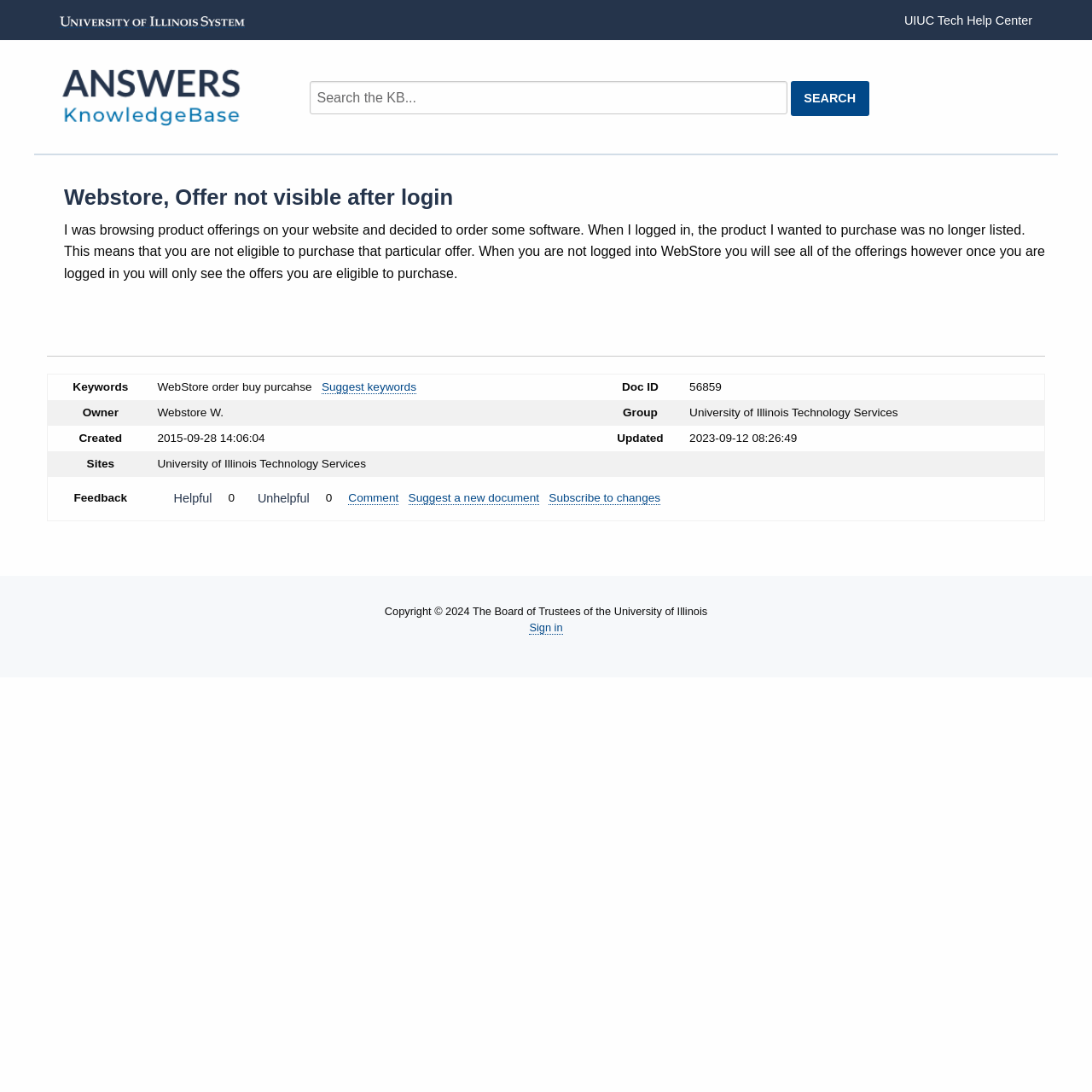Kindly respond to the following question with a single word or a brief phrase: 
What is the name of the technology services group?

University of Illinois Technology Services